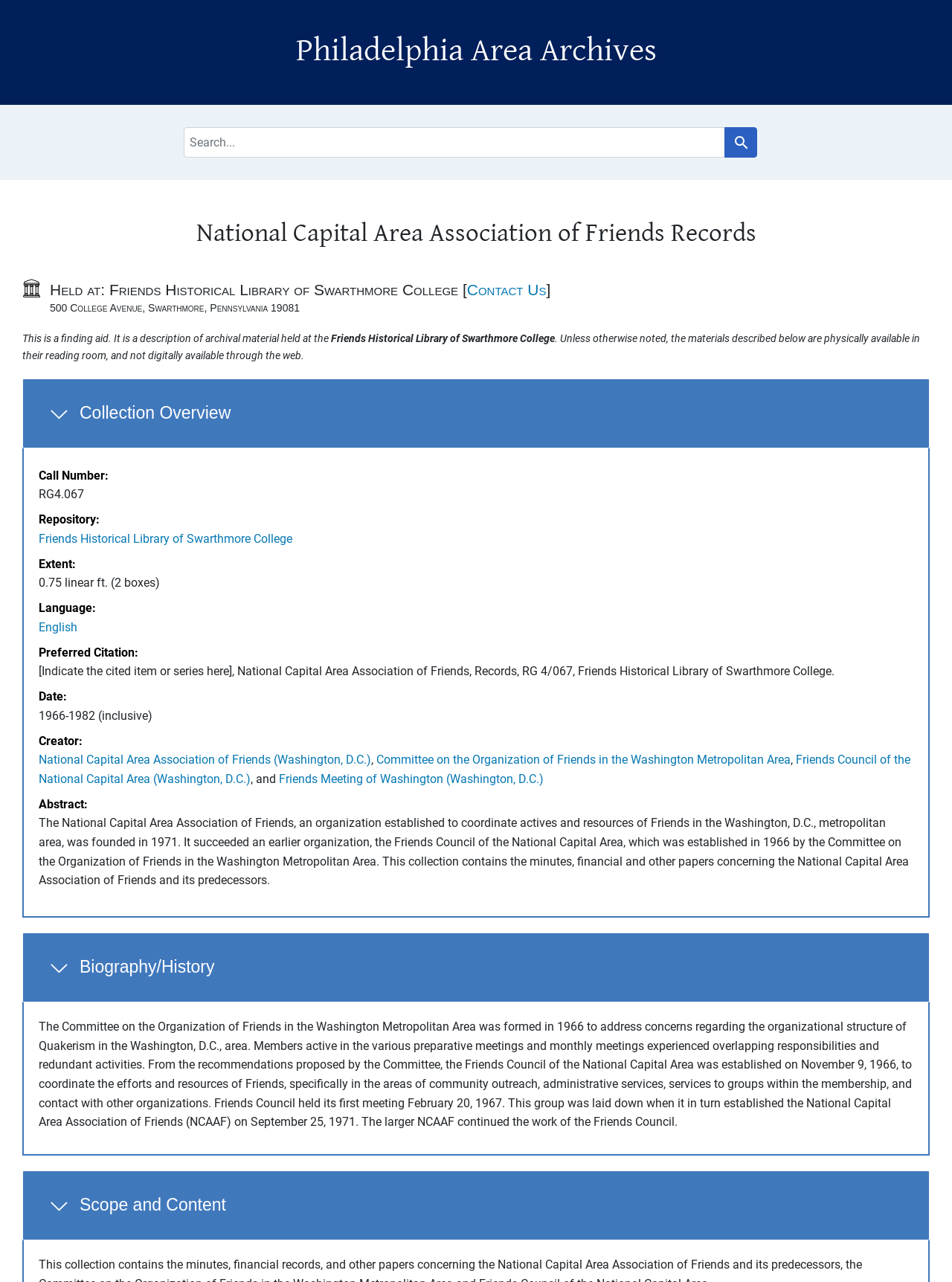Elaborate on the webpage's design and content in a detailed caption.

This webpage is about the National Capital Area Association of Friends Records, which is an archival collection held at the Friends Historical Library of Swarthmore College. 

At the top of the page, there are two links, "Skip to search" and "Skip to main content", followed by a heading that reads "Philadelphia Area Archives". Below this, there is a navigation section labeled "Search", which contains a search box, a button, and some text. 

The main content of the page is divided into several sections. The first section is an overview of the collection, which includes a heading, a button, and a description list with various metadata about the collection, such as its call number, repository, extent, language, and preferred citation. 

Below this, there are three more sections: "Collection Overview", "Biography/History", and "Scope and Content". Each of these sections has a heading and a button that can be expanded to reveal more information. The "Collection Overview" section provides a brief description of the collection, while the "Biography/History" section gives a detailed history of the Committee on the Organization of Friends in the Washington Metropolitan Area and the establishment of the National Capital Area Association of Friends. The "Scope and Content" section is currently collapsed, but it likely provides information about the contents of the collection.

Throughout the page, there are several links to related organizations and resources, such as the Friends Historical Library of Swarthmore College and the National Capital Area Association of Friends.